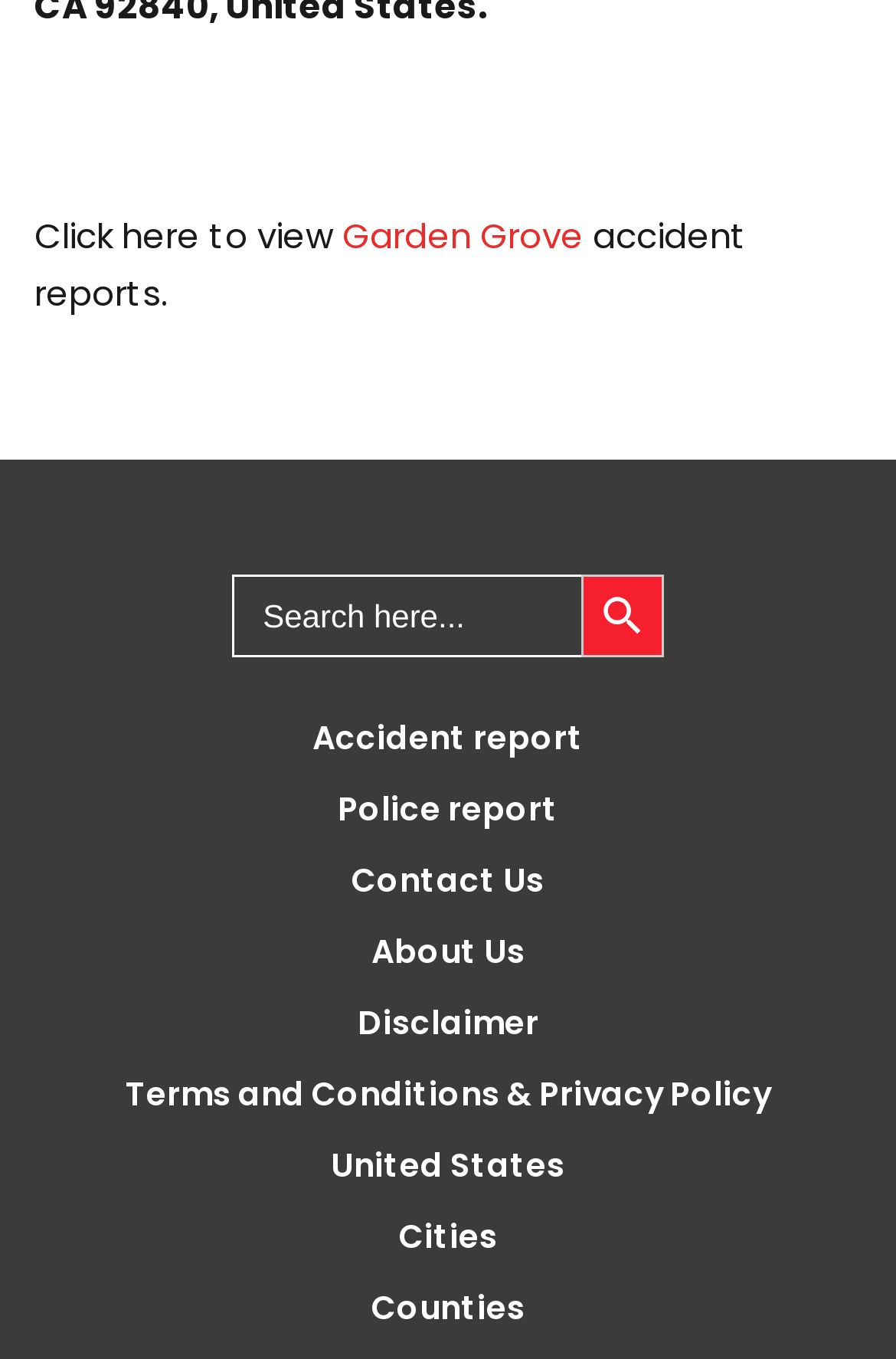Using the webpage screenshot, locate the HTML element that fits the following description and provide its bounding box: "Cities".

[0.445, 0.892, 0.555, 0.926]